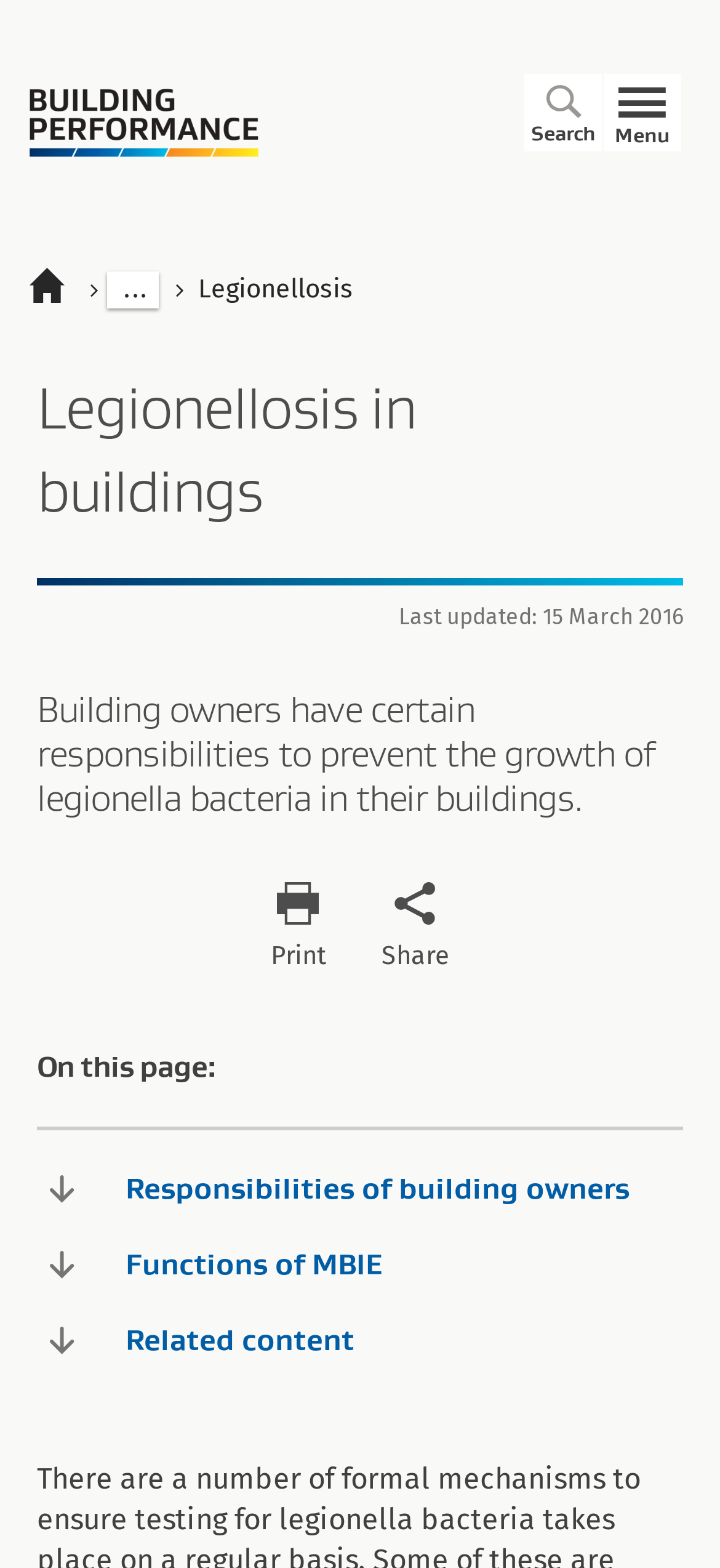Find the main header of the webpage and produce its text content.

Legionellosis in buildings